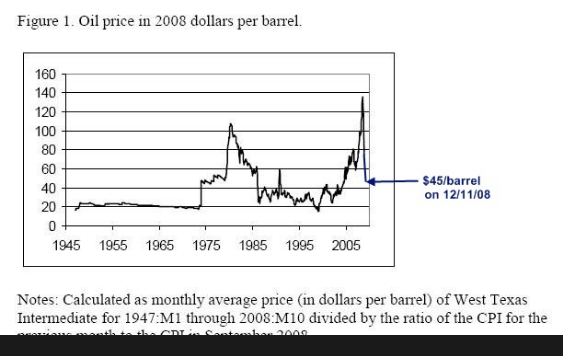Describe all the elements in the image with great detail.

**Figure 1: Oil Price in 2008 Dollars Per Barrel**

This graph illustrates the historical pricing of oil in 2008 dollars per barrel from 1945 to 2008, showcasing the significant fluctuations in price over more than six decades. The y-axis represents the oil price, while the x-axis denotes years. A notable feature is the sharp rise in prices peaking around mid-2008, correlating with market volatility. 

An important annotation points to a specific price of **$45 per barrel** on **December 11, 2008**, emphasizing a critical low point in the oil market during that time. The notes below the graph clarify that the prices are calculated as the monthly average price of West Texas Intermediate crude oil, reflecting adjustments for the Consumer Price Index (CPI) throughout the specified years. This visual representation serves as a significant reference in discussions regarding oil price trends and economic implications.